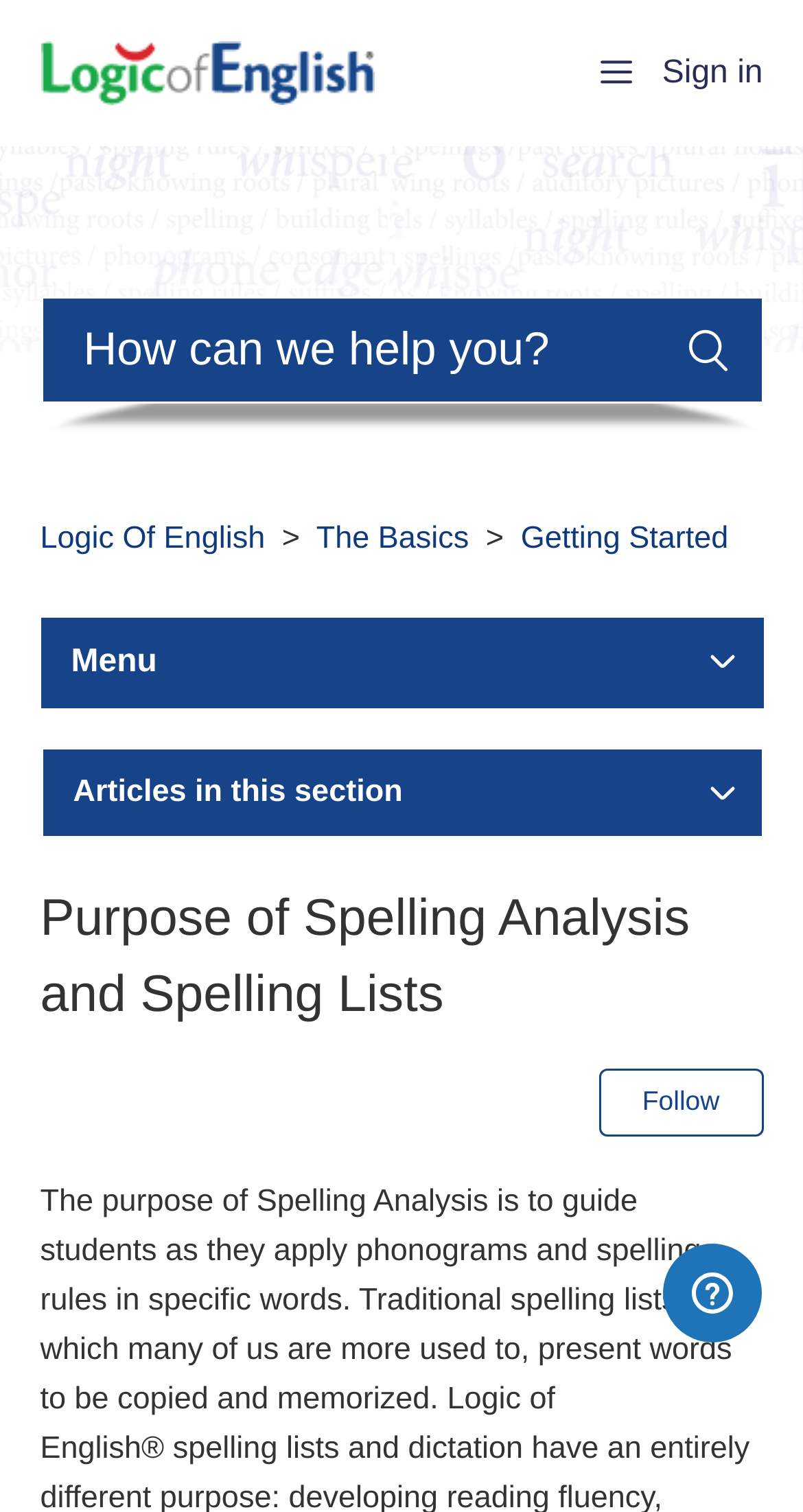Please find the bounding box coordinates of the section that needs to be clicked to achieve this instruction: "Follow Article".

[0.746, 0.707, 0.95, 0.751]